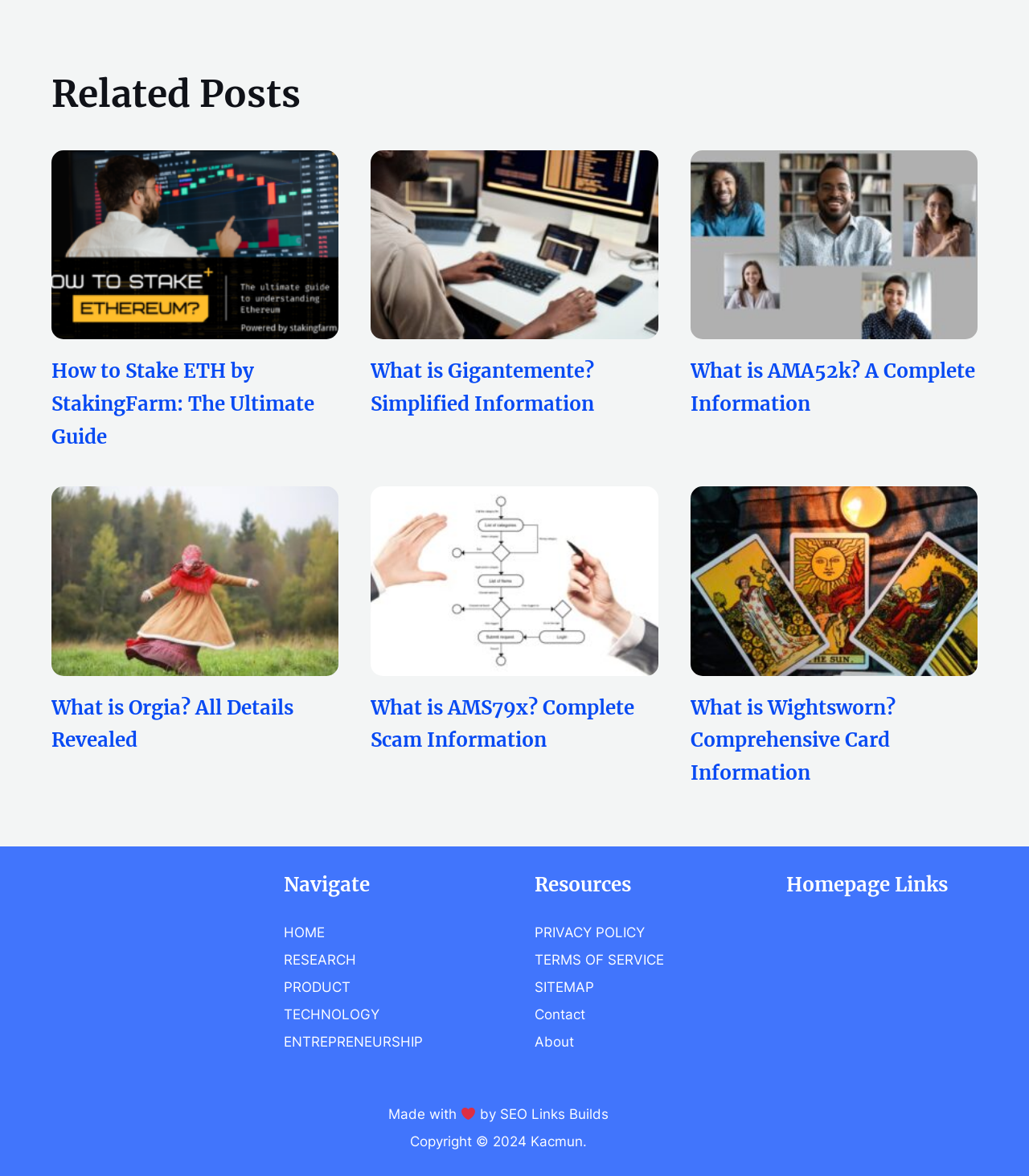Determine the bounding box coordinates for the clickable element to execute this instruction: "Navigate to the 'HOME' page". Provide the coordinates as four float numbers between 0 and 1, i.e., [left, top, right, bottom].

[0.275, 0.786, 0.315, 0.8]